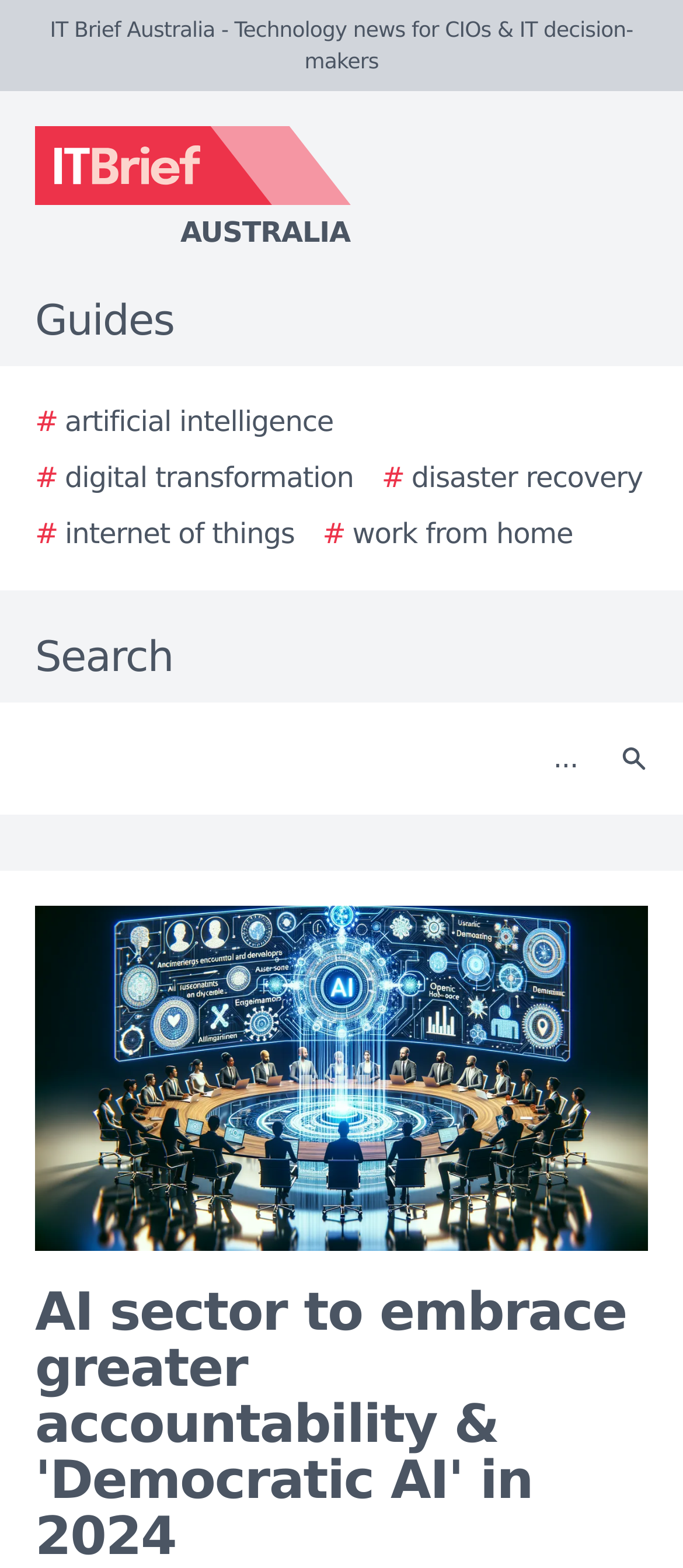Locate the UI element described by aria-label="Search" in the provided webpage screenshot. Return the bounding box coordinates in the format (top-left x, top-left y, bottom-right x, bottom-right y), ensuring all values are between 0 and 1.

[0.877, 0.457, 0.979, 0.511]